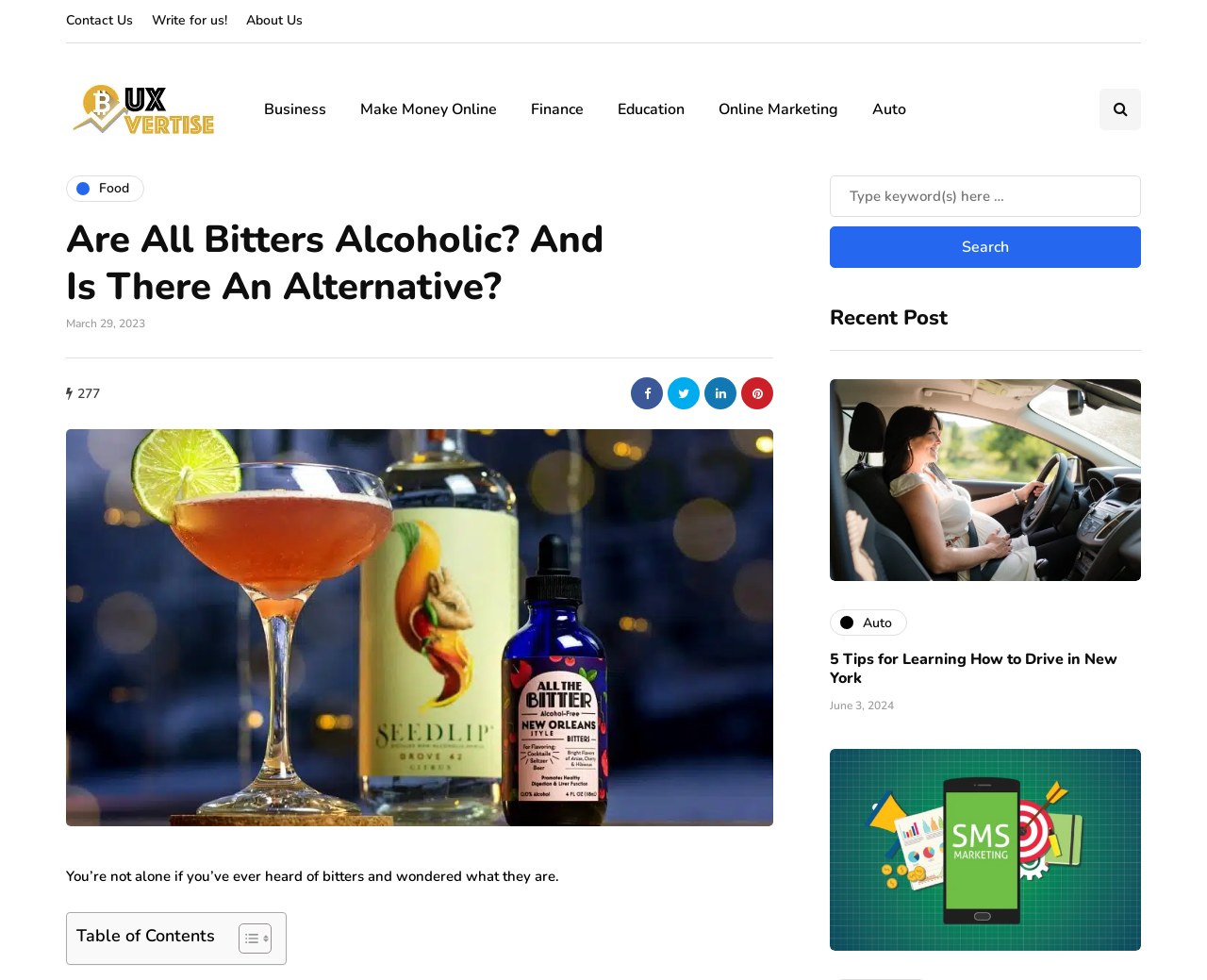Could you highlight the region that needs to be clicked to execute the instruction: "Click on the 'Auto' link"?

[0.688, 0.622, 0.752, 0.649]